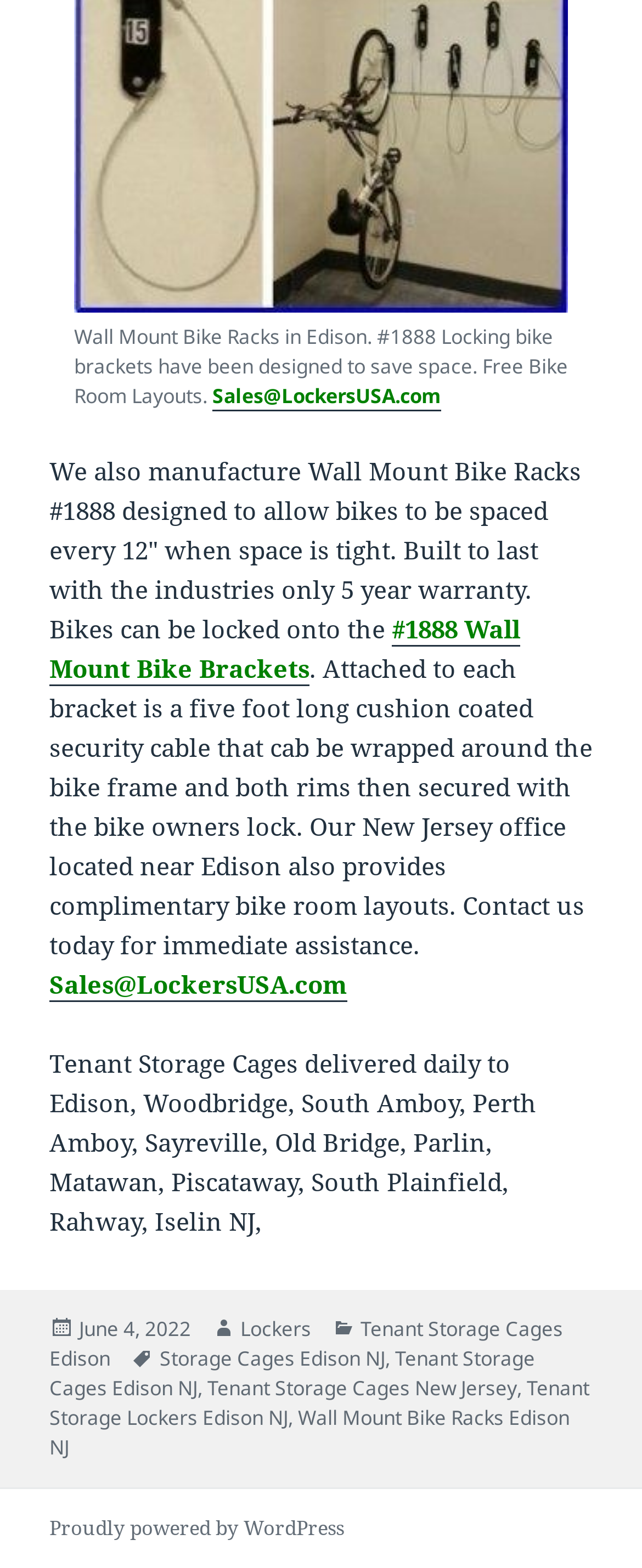What is the location of the company's office?
Relying on the image, give a concise answer in one word or a brief phrase.

Edison, New Jersey